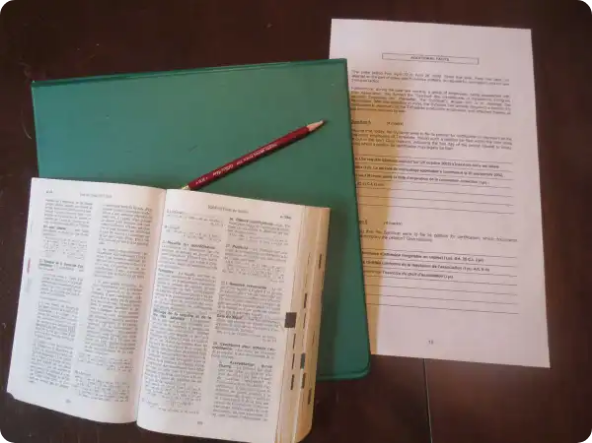Answer in one word or a short phrase: 
What is the purpose of the printed document?

Bar exam preparation